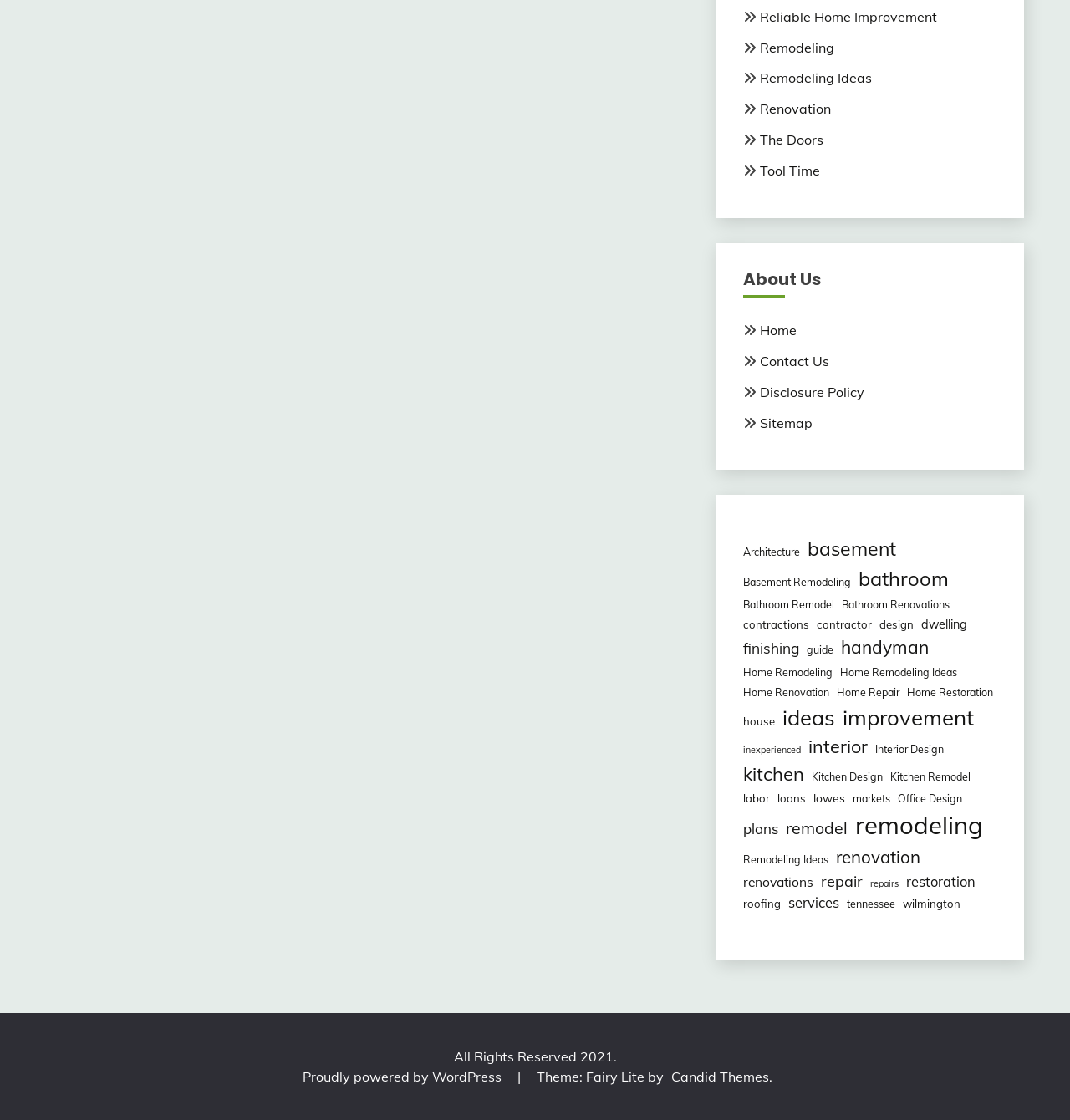How many items are related to bathroom remodeling?
Answer the question with a single word or phrase by looking at the picture.

9